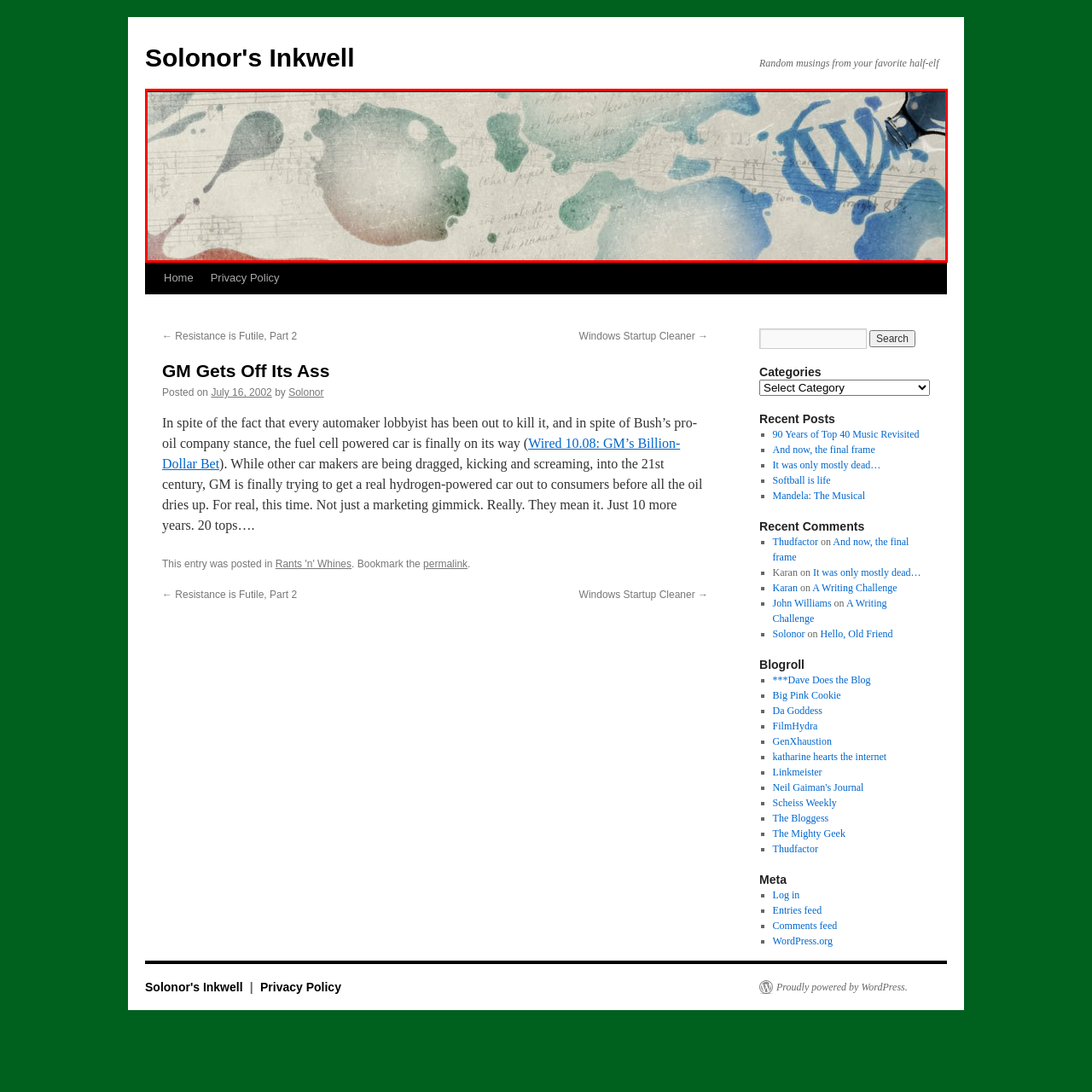Examine the picture highlighted with a red border, What is the theme of the design? Please respond with a single word or phrase.

Celebrating music and writing